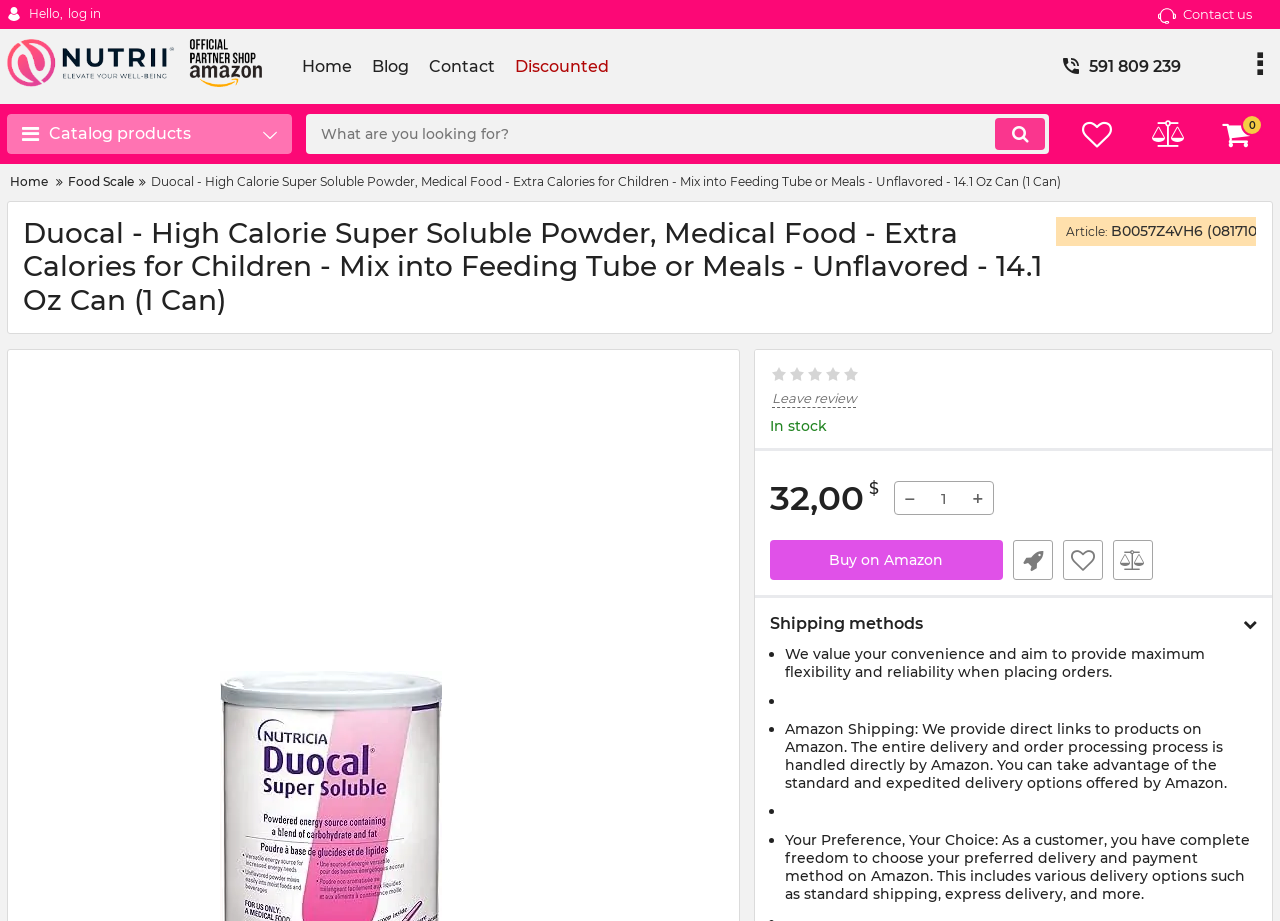Please find the bounding box for the UI element described by: "parent_node: FAST ORDER title="Favorite"".

[0.831, 0.586, 0.862, 0.629]